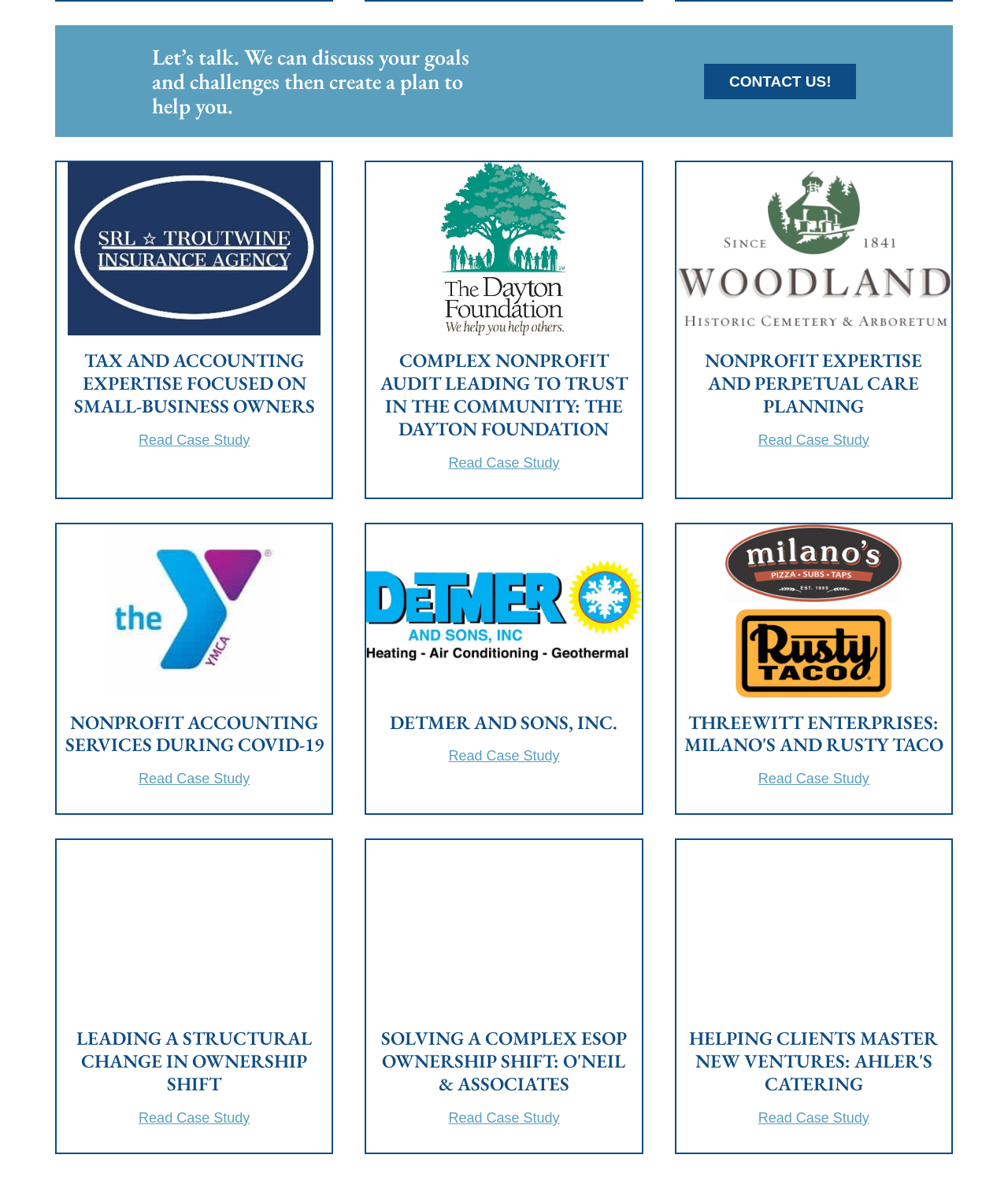Could you locate the bounding box coordinates for the section that should be clicked to accomplish this task: "Learn more about NONPROFIT EXPERTISE AND PERPETUAL CARE PLANNING".

[0.679, 0.292, 0.936, 0.349]